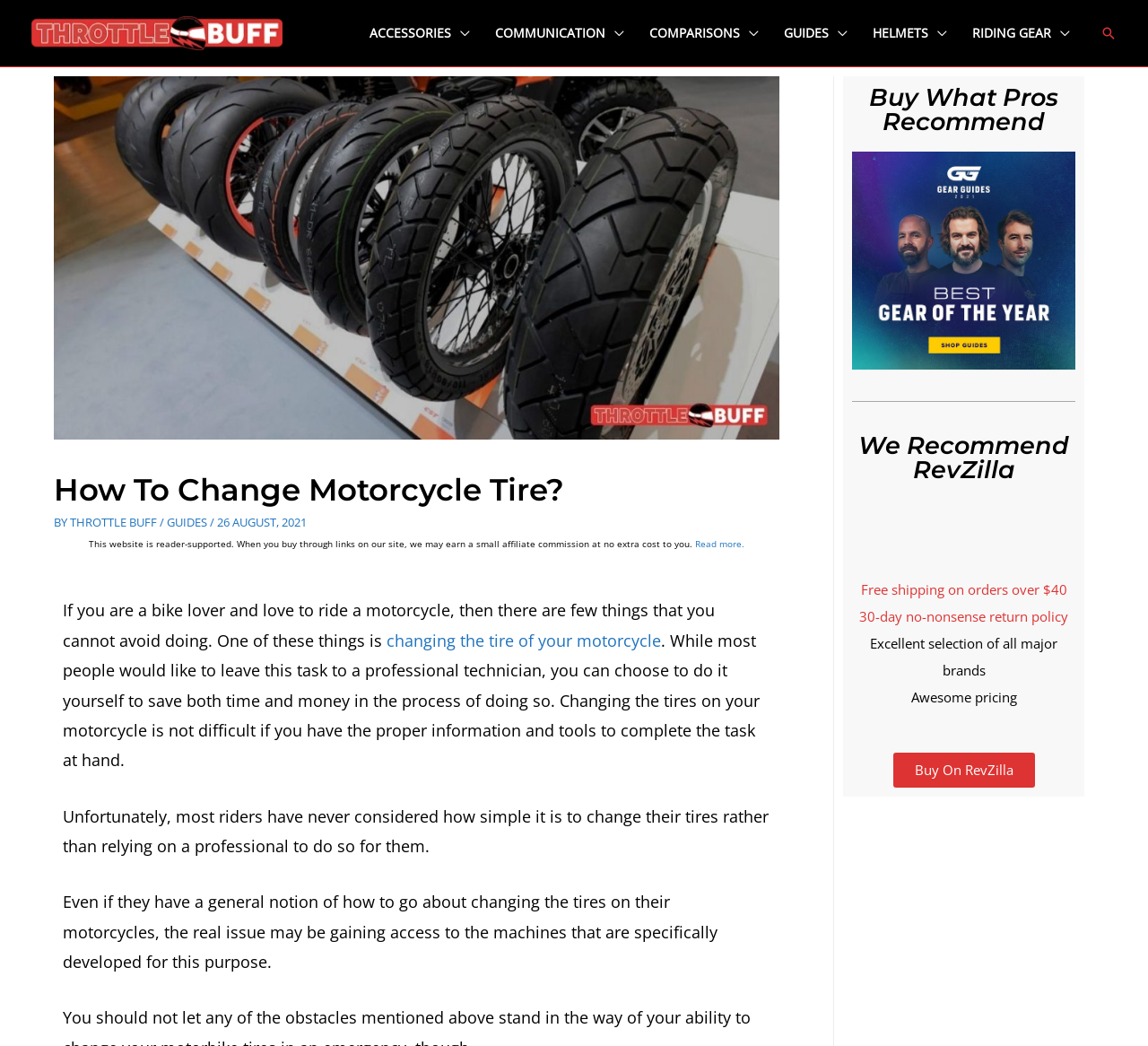Locate the bounding box coordinates of the clickable area needed to fulfill the instruction: "Contact Isis Bungalows".

None